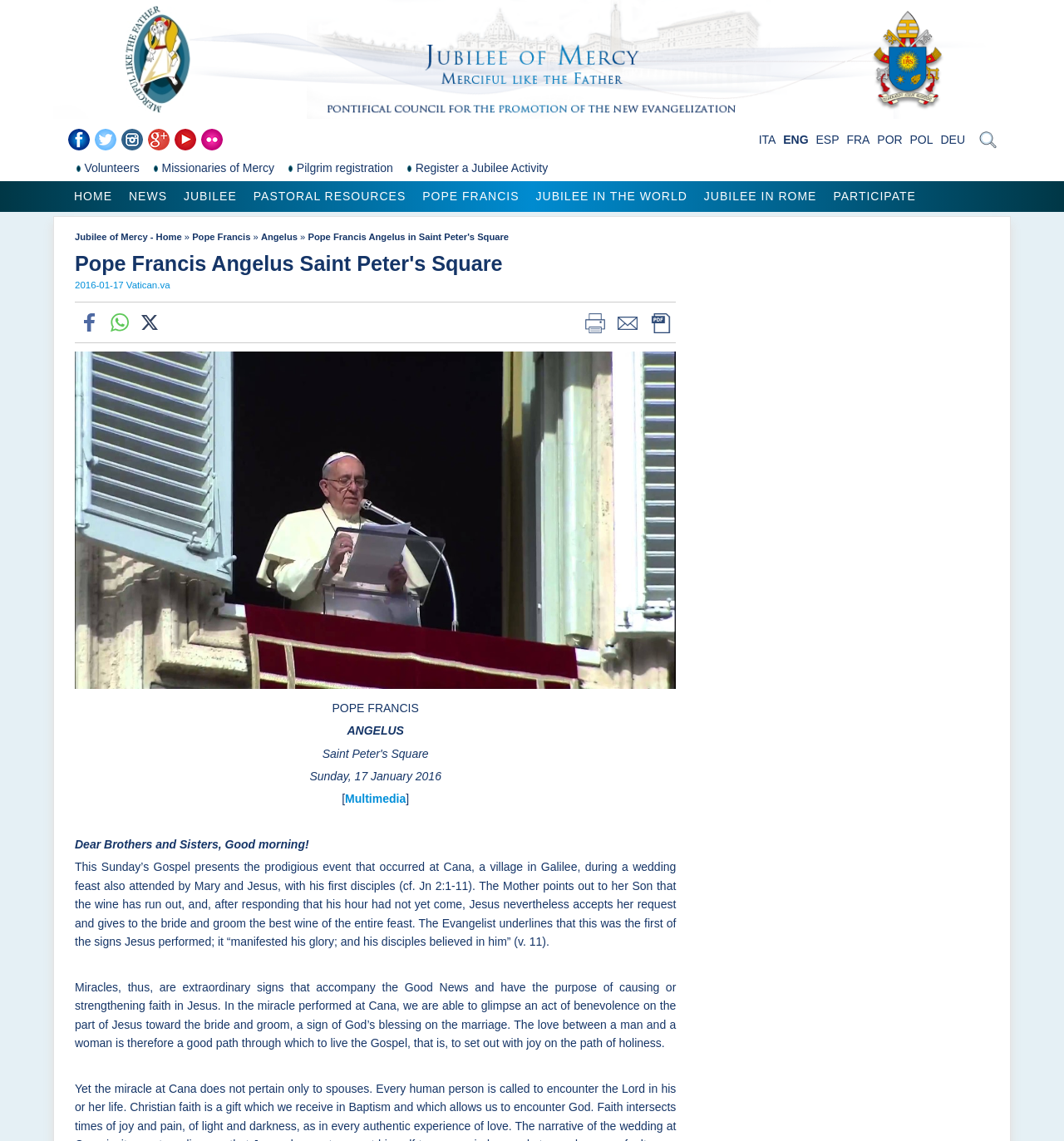Determine the bounding box coordinates in the format (top-left x, top-left y, bottom-right x, bottom-right y). Ensure all values are floating point numbers between 0 and 1. Identify the bounding box of the UI element described by: ENG

[0.736, 0.116, 0.76, 0.128]